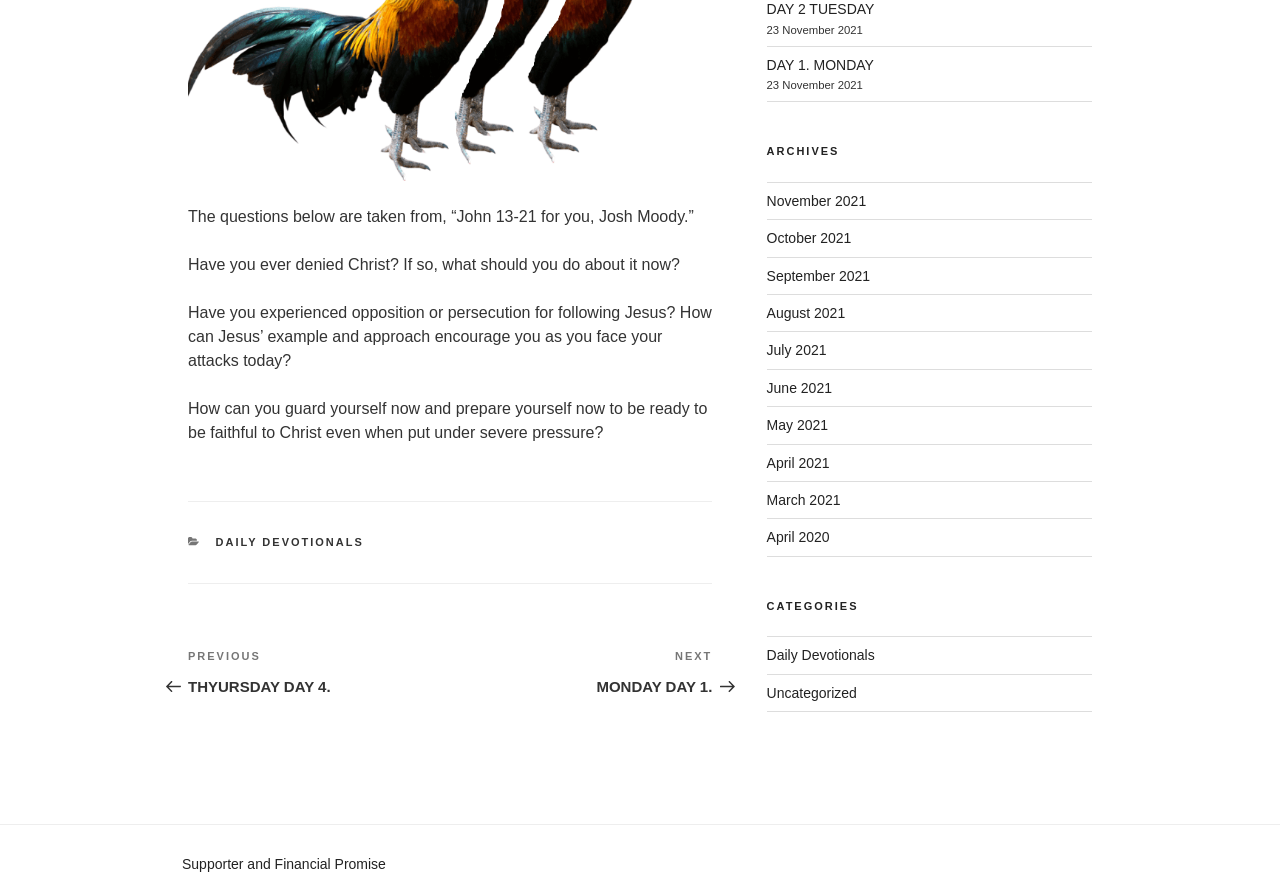Using the provided element description: "Supporter and Financial Promise", identify the bounding box coordinates. The coordinates should be four floats between 0 and 1 in the order [left, top, right, bottom].

[0.142, 0.955, 0.301, 0.973]